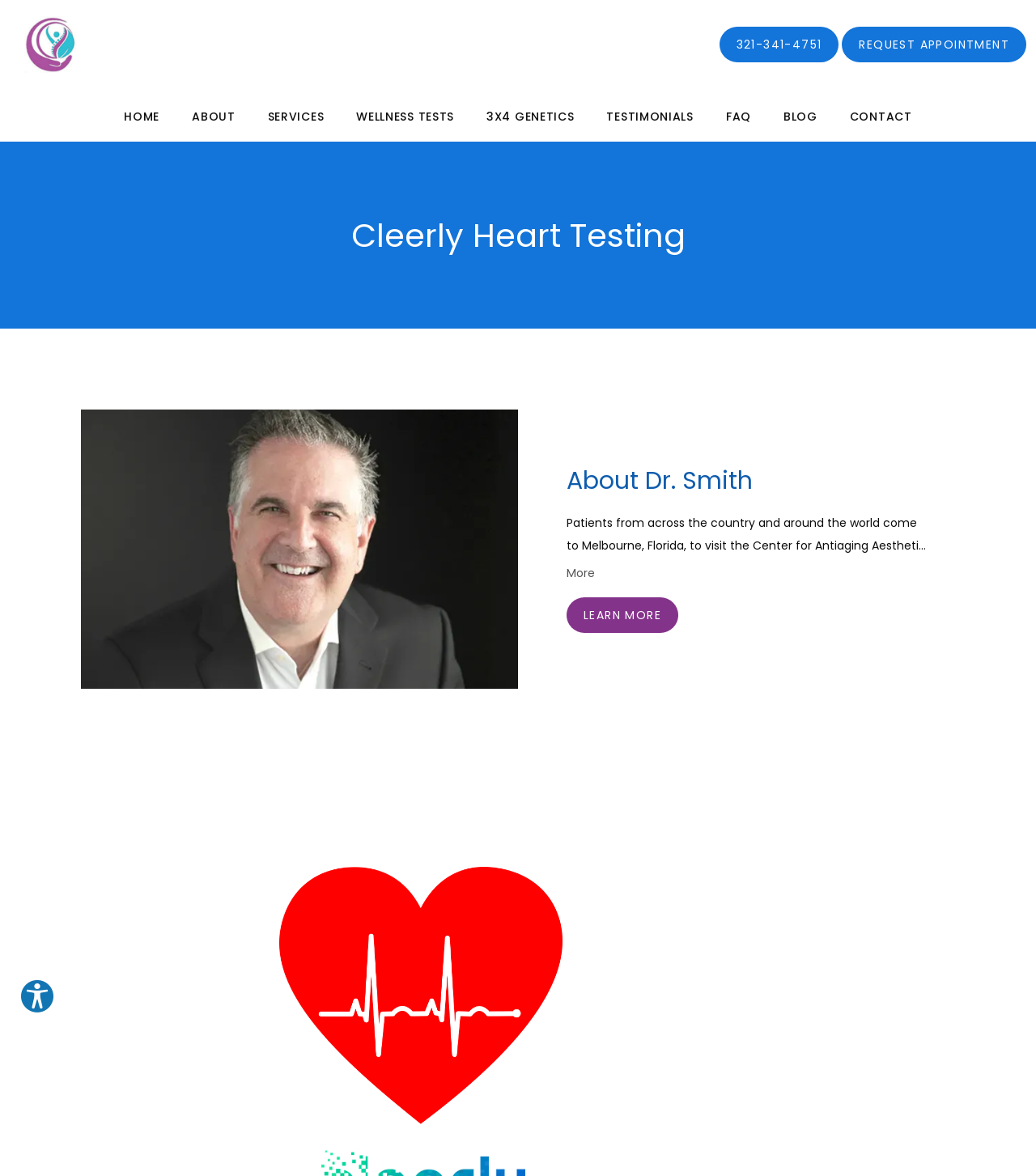Indicate the bounding box coordinates of the clickable region to achieve the following instruction: "Explore accessibility options."

[0.019, 0.832, 0.053, 0.862]